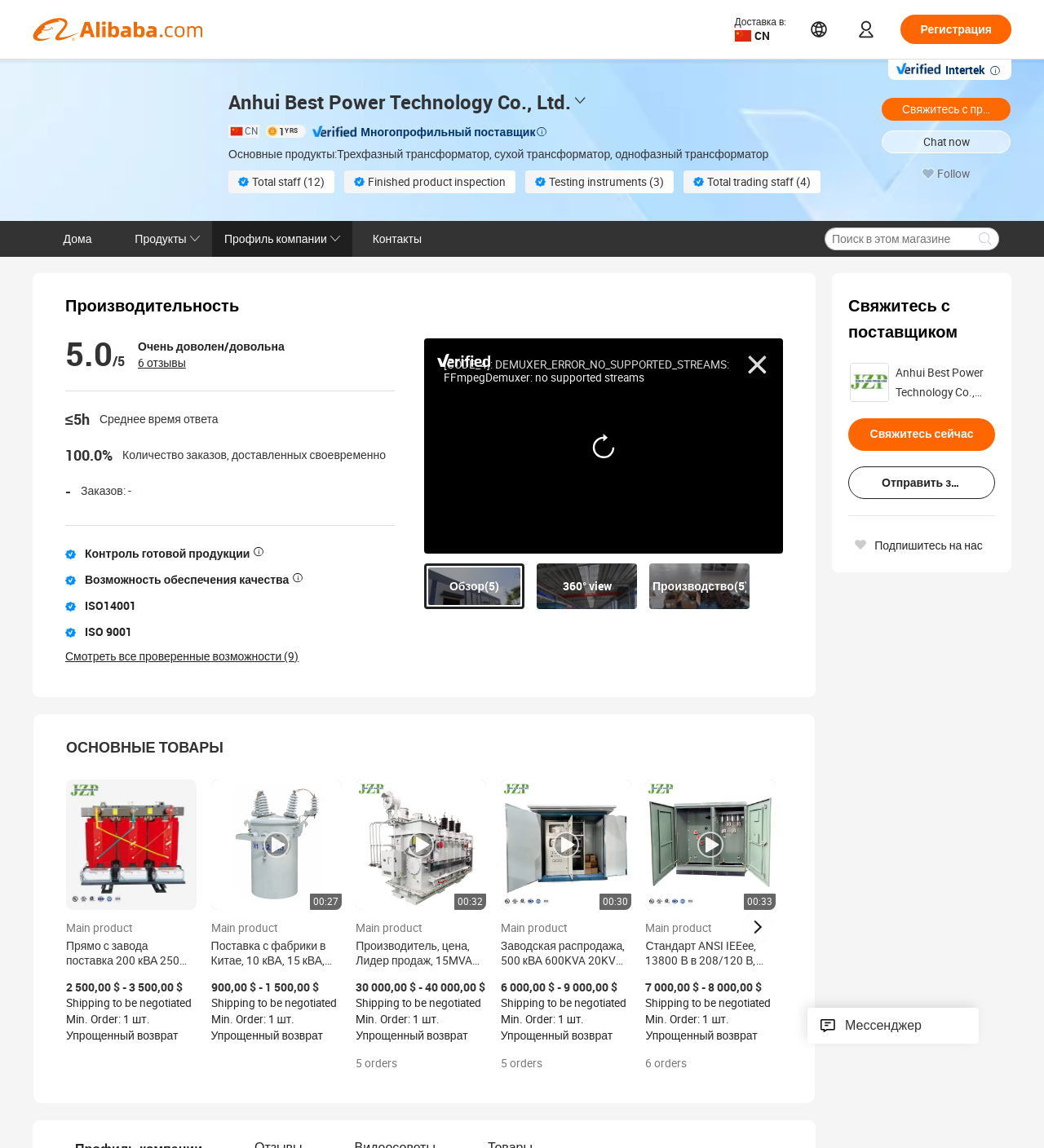Given the element description: "parent_node: Многопрофильный поставщик", predict the bounding box coordinates of this UI element. The coordinates must be four float numbers between 0 and 1, given as [left, top, right, bottom].

[0.299, 0.109, 0.342, 0.119]